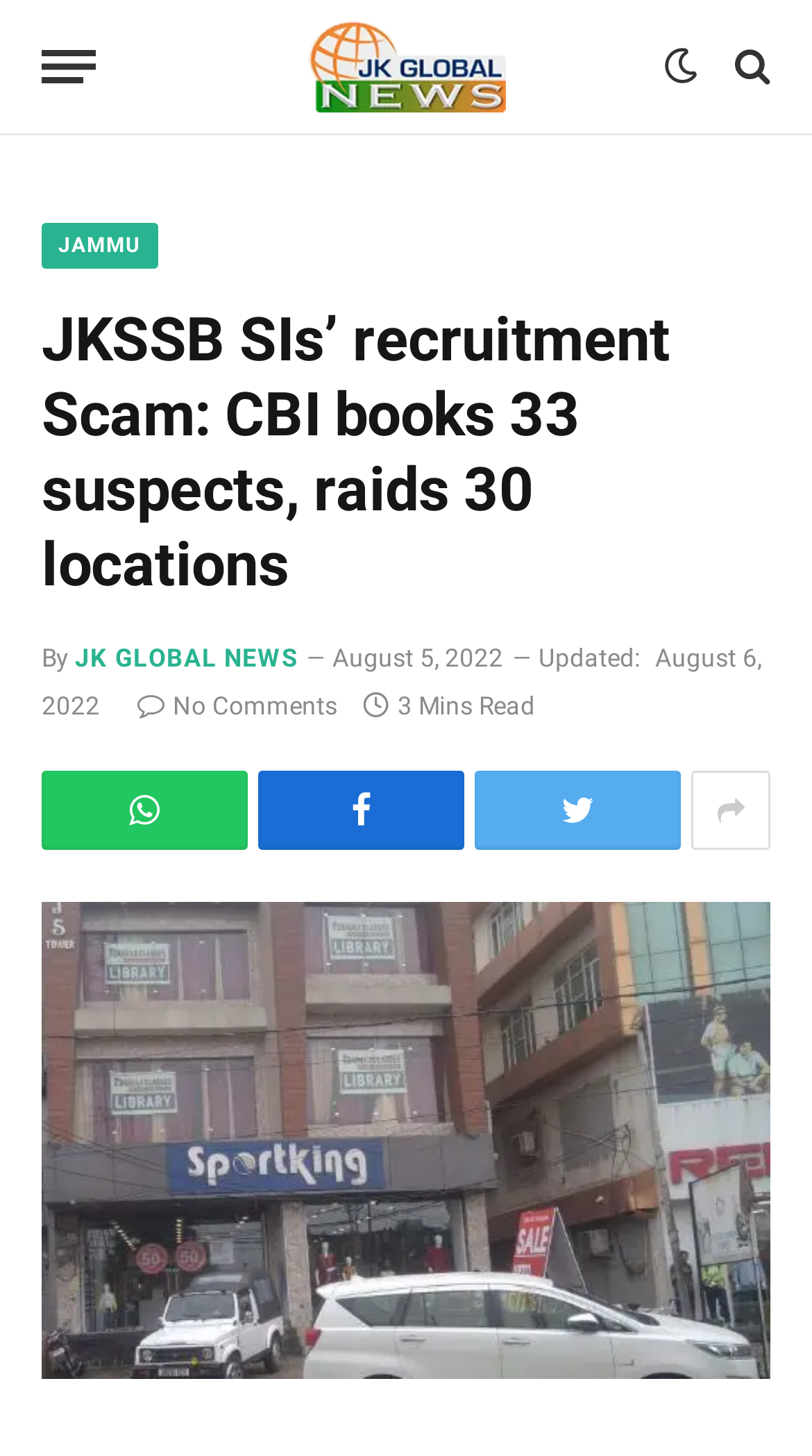Extract the main headline from the webpage and generate its text.

JKSSB SIs’ recruitment Scam: CBI books 33 suspects, raids 30 locations